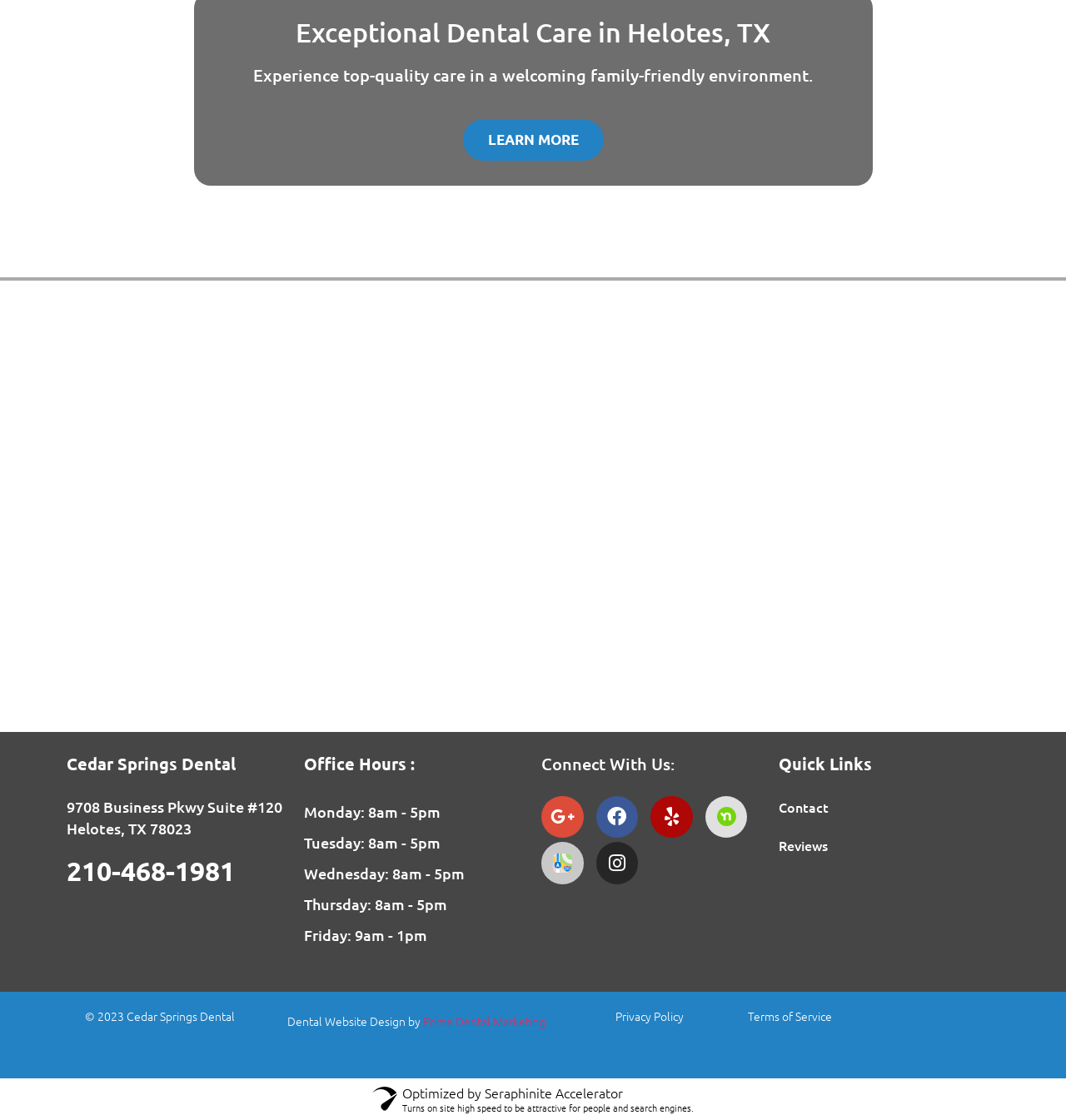Determine the bounding box coordinates of the clickable element to achieve the following action: 'View the Reviews page'. Provide the coordinates as four float values between 0 and 1, formatted as [left, top, right, bottom].

[0.73, 0.746, 0.777, 0.763]